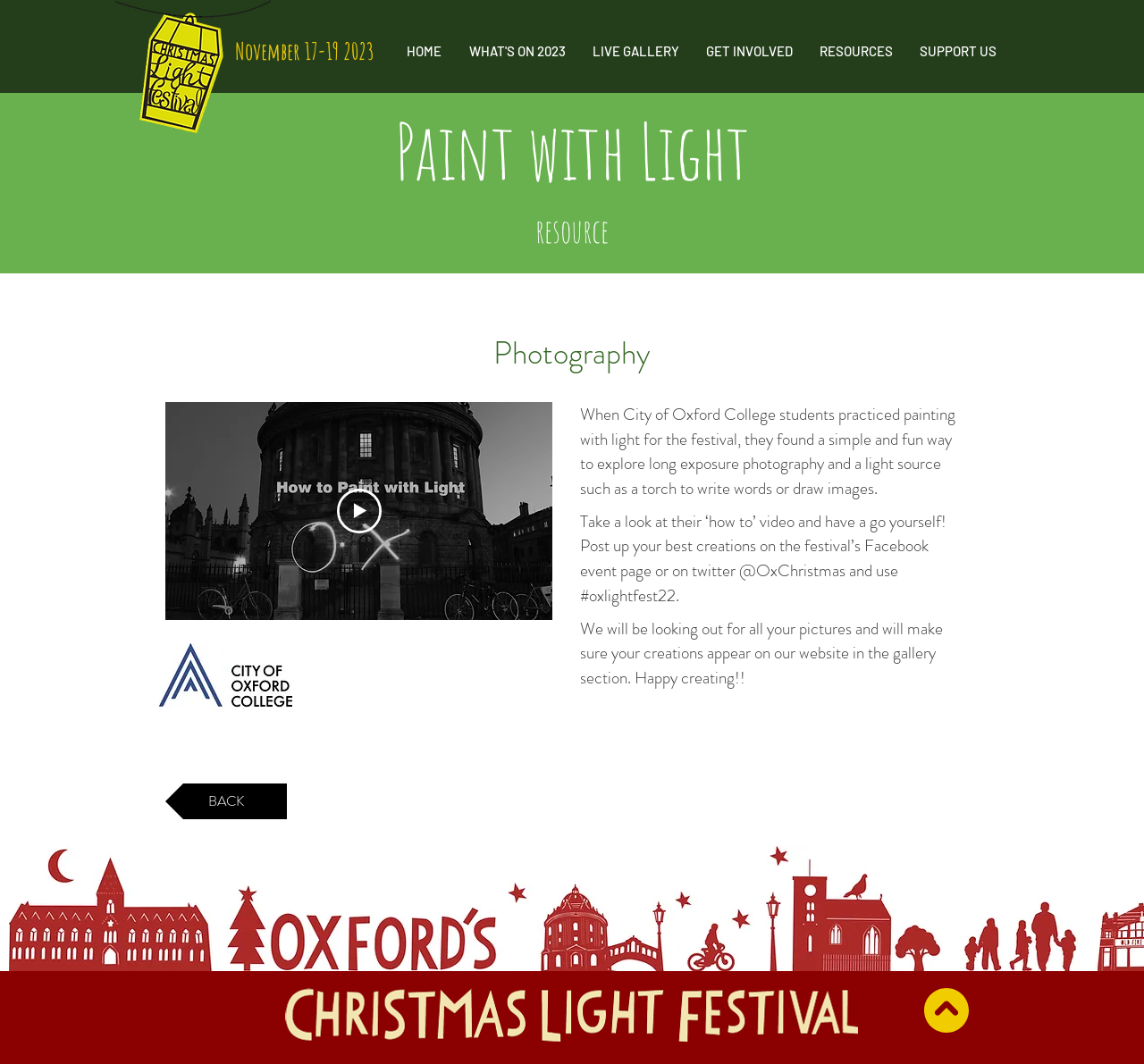Find and specify the bounding box coordinates that correspond to the clickable region for the instruction: "Go back".

[0.145, 0.736, 0.251, 0.77]